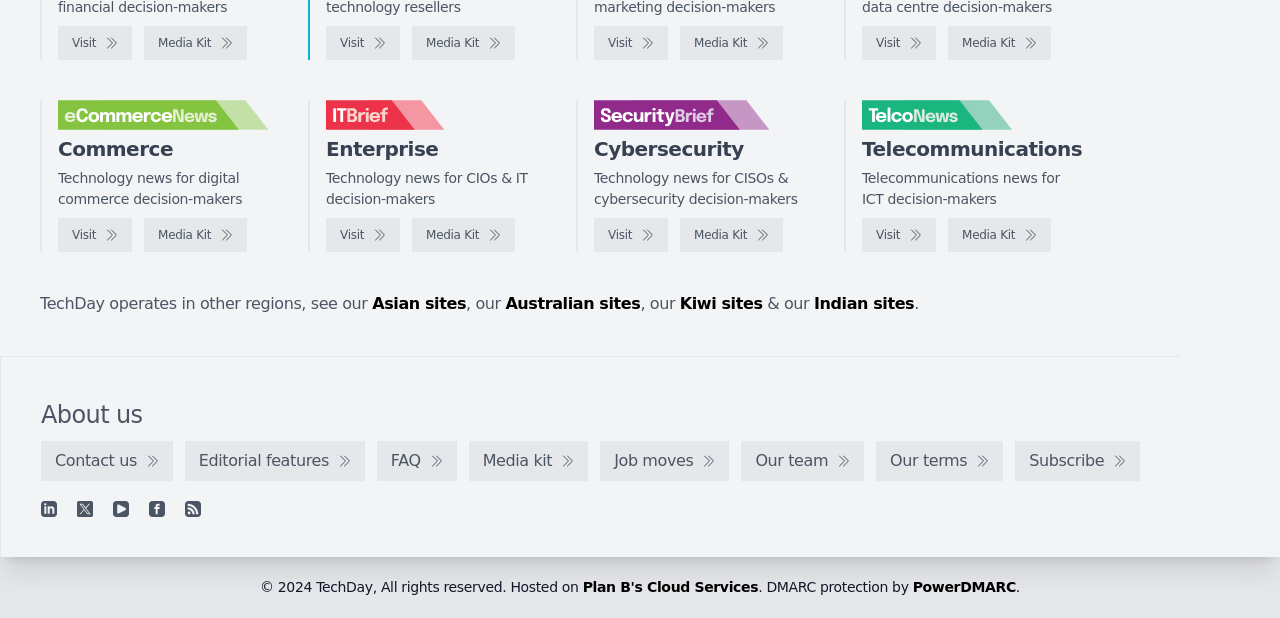Identify the bounding box coordinates of the clickable section necessary to follow the following instruction: "Subscribe". The coordinates should be presented as four float numbers from 0 to 1, i.e., [left, top, right, bottom].

[0.793, 0.714, 0.891, 0.778]